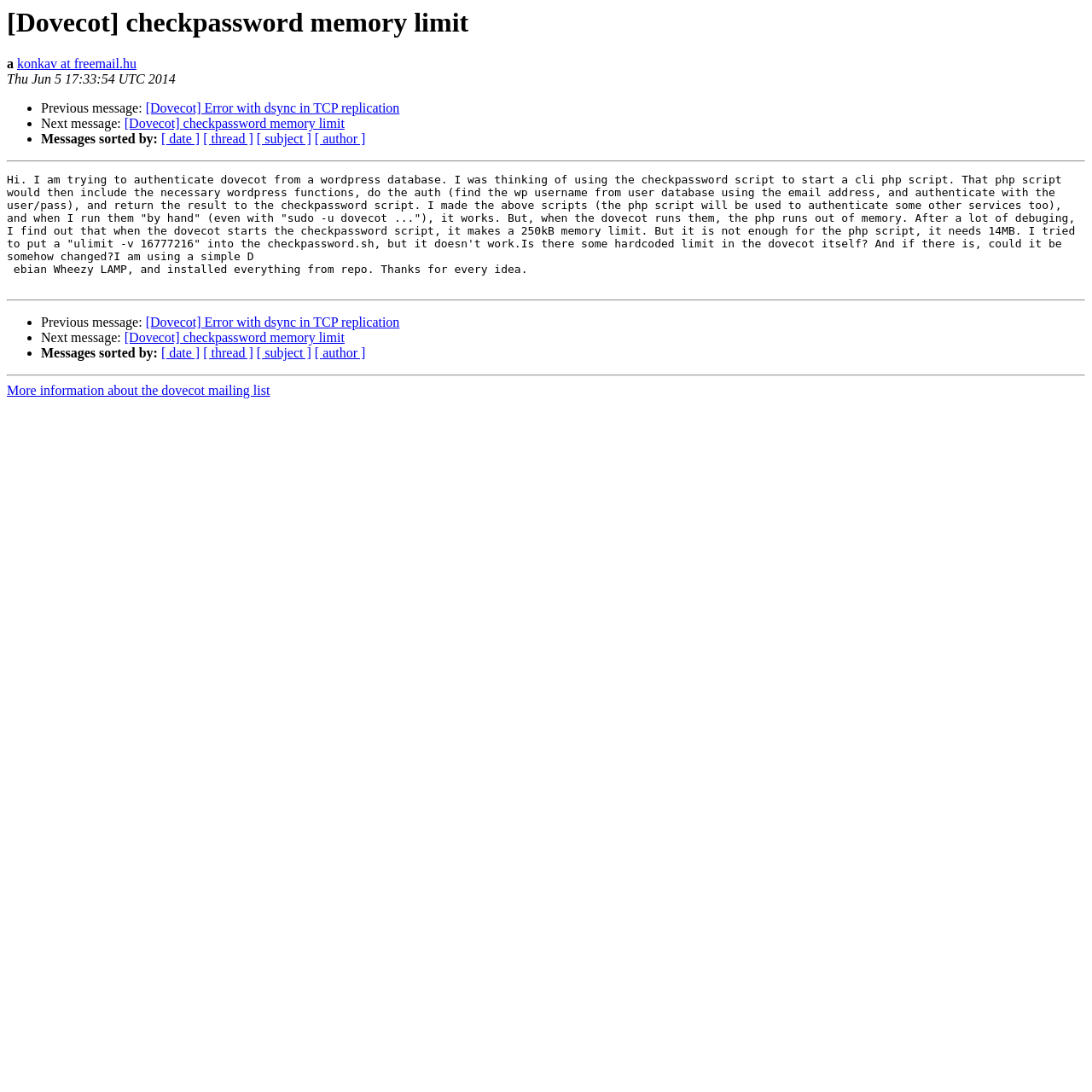Please mark the clickable region by giving the bounding box coordinates needed to complete this instruction: "Go to message definitions list".

None